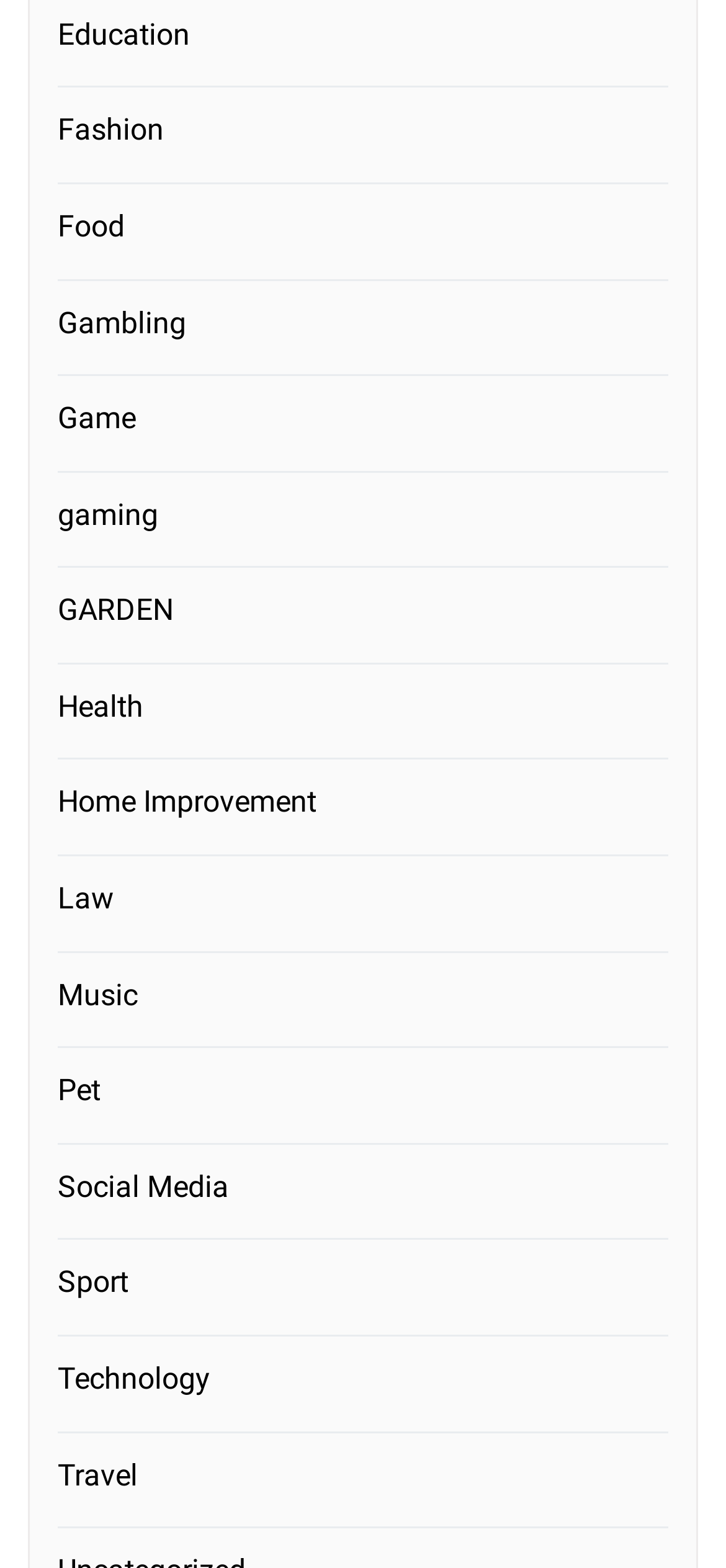Given the element description, predict the bounding box coordinates in the format (top-left x, top-left y, bottom-right x, bottom-right y), using floating point numbers between 0 and 1: Home Improvement

[0.079, 0.497, 0.453, 0.527]